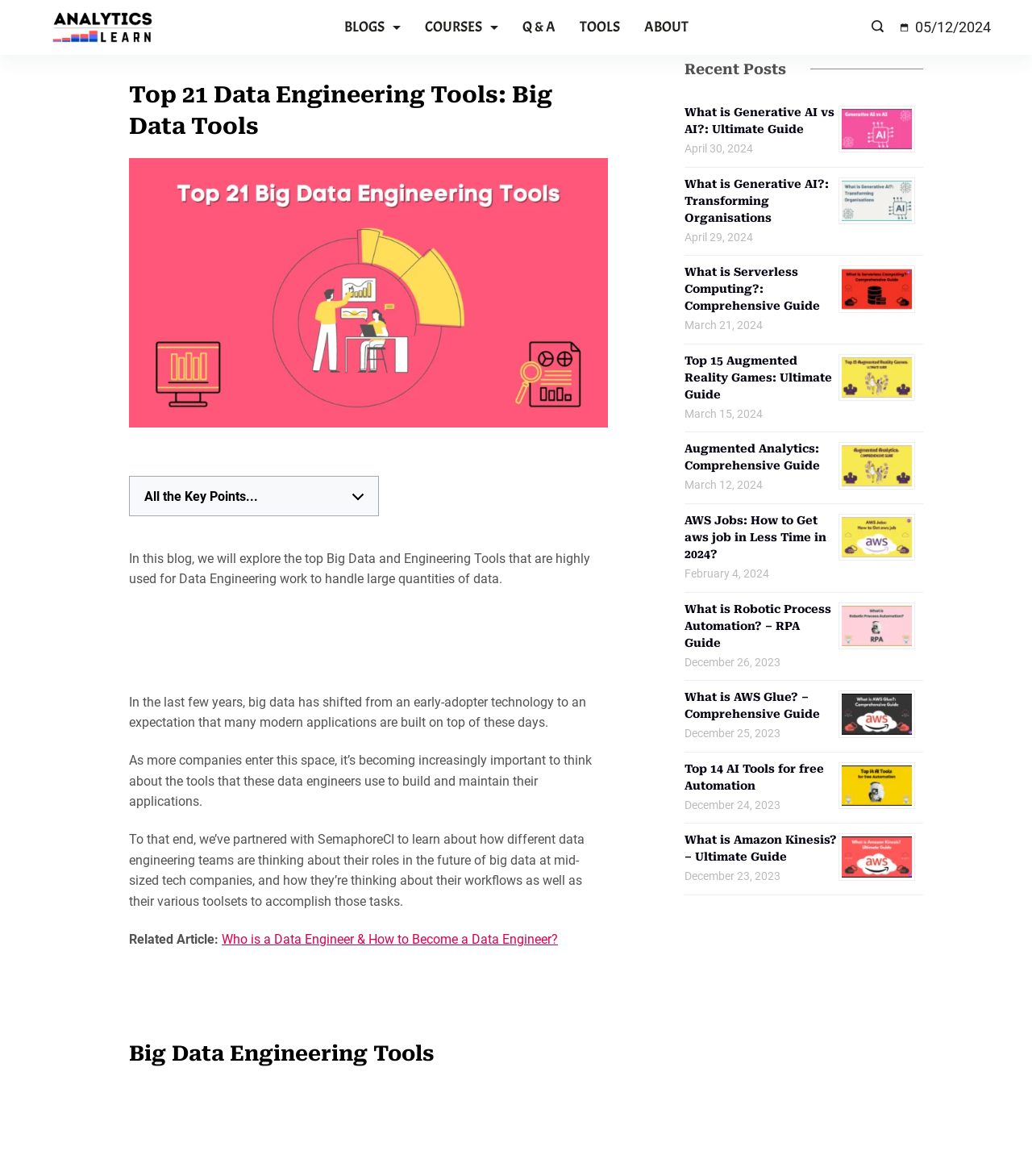Illustrate the webpage with a detailed description.

This webpage is a blog post about the top Big Data Engineering Tools. At the top, there is a navigation bar with links to "BLOGS", "COURSES", "Q & A", "TOOLS", and "ABOUT". On the right side of the navigation bar, there is a search icon. Below the navigation bar, there is a header section with the title "Top 21 Data Engineering Tools: Big Data Tools" and a related image.

The main content of the blog post is divided into sections. The first section introduces the topic of Big Data Engineering Tools and their importance in handling large quantities of data. The second section lists the top 21 Big Data Engineering Tools, including Databricks, Amazon Redshift, Presto, and others, with links to each tool.

Below the list of tools, there is a section with a conclusion and a related article link to "Who is a Data Engineer & How to Become a Data Engineer?". The webpage also has a sidebar on the right side, which displays recent posts with images, headings, and dates. The recent posts include "What is Generative AI vs AI?: Ultimate Guide", "What is Generative AI?: Transforming Organisations", and others.